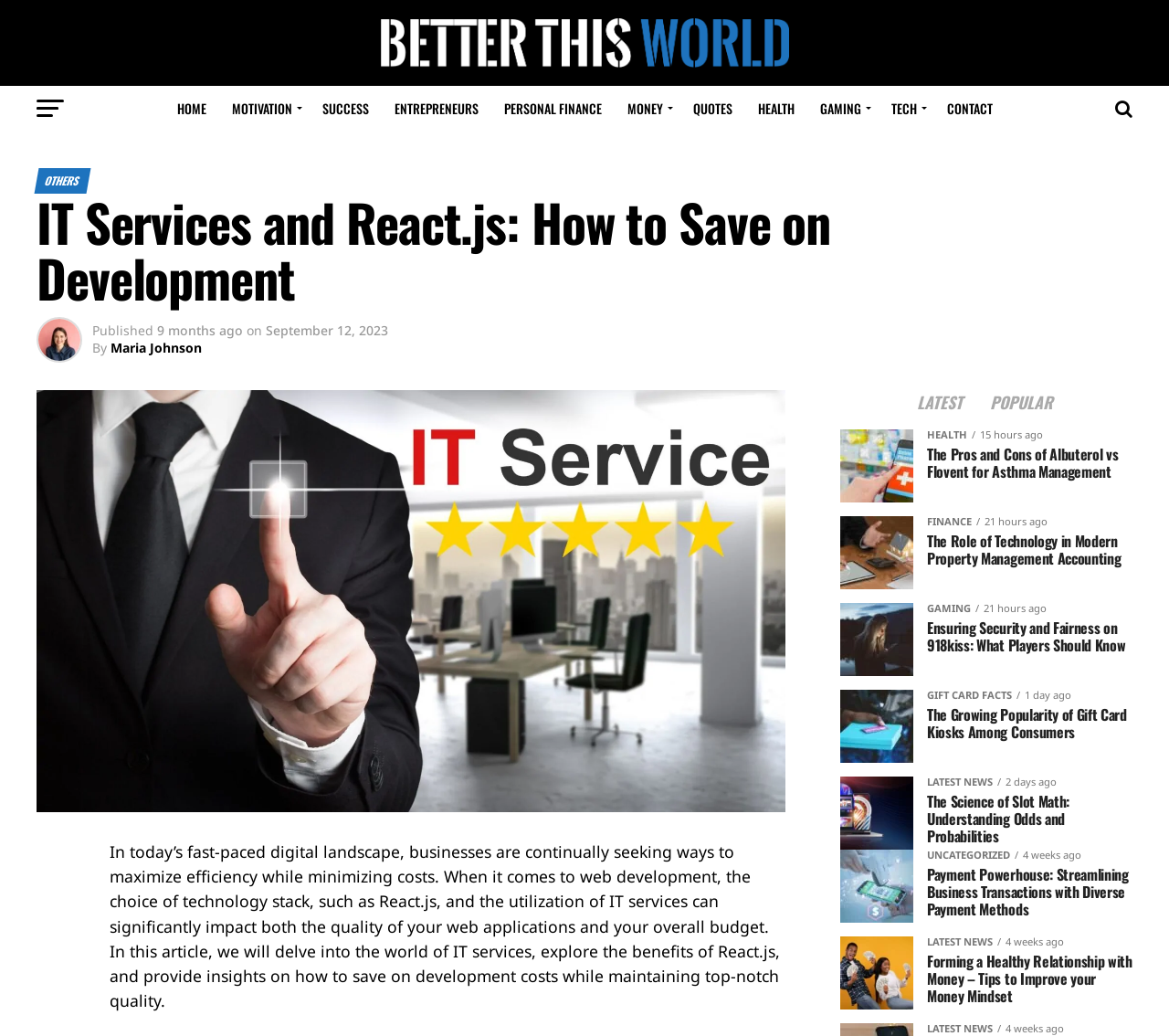Generate a thorough explanation of the webpage's elements.

The webpage is about IT services and React.js, with a focus on saving on development costs while maintaining quality. At the top, there is a logo and a navigation menu with 10 links, including "HOME", "MOTIVATION", "SUCCESS", and others. Below the navigation menu, there is a header section with a title "IT Services and React.js: How to Save on Development" and some metadata, including the publication date and author.

To the right of the header section, there is a large image. Below the header section, there is a long paragraph of text that introduces the topic of IT services and React.js, and how they can impact the quality and cost of web development.

On the right side of the page, there are two links, "LATEST" and "POPULAR", which are likely related to article categories or sorting options. Below these links, there are five sections, each with a heading, an image, and a brief summary of an article. The articles appear to be related to various topics, including asthma management, property management accounting, online gaming, and personal finance.

Overall, the webpage has a clean and organized layout, with a clear focus on providing information and resources related to IT services and React.js.